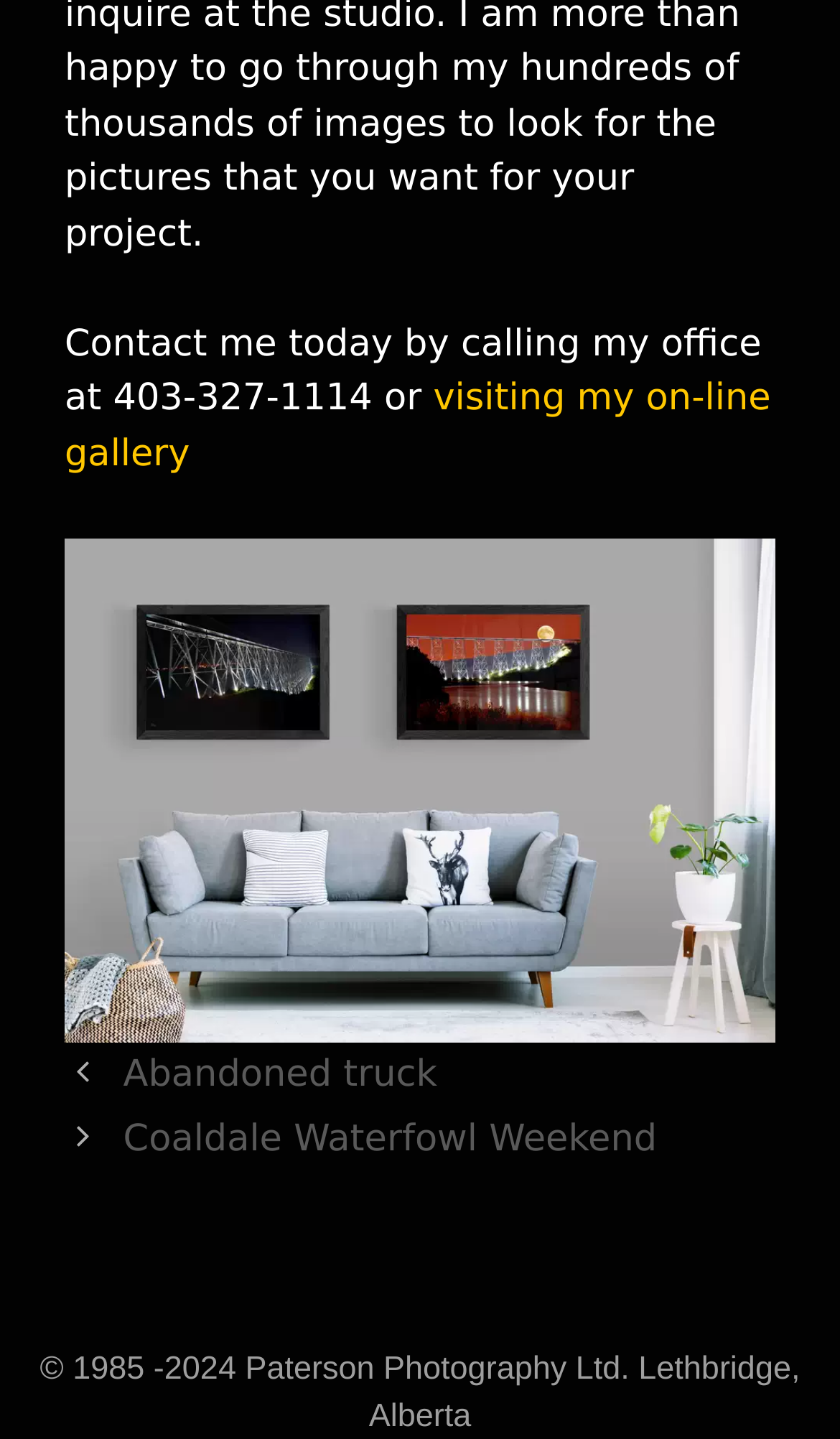Please give a succinct answer using a single word or phrase:
What is the name of the company mentioned on the webpage?

Paterson Photography Ltd.